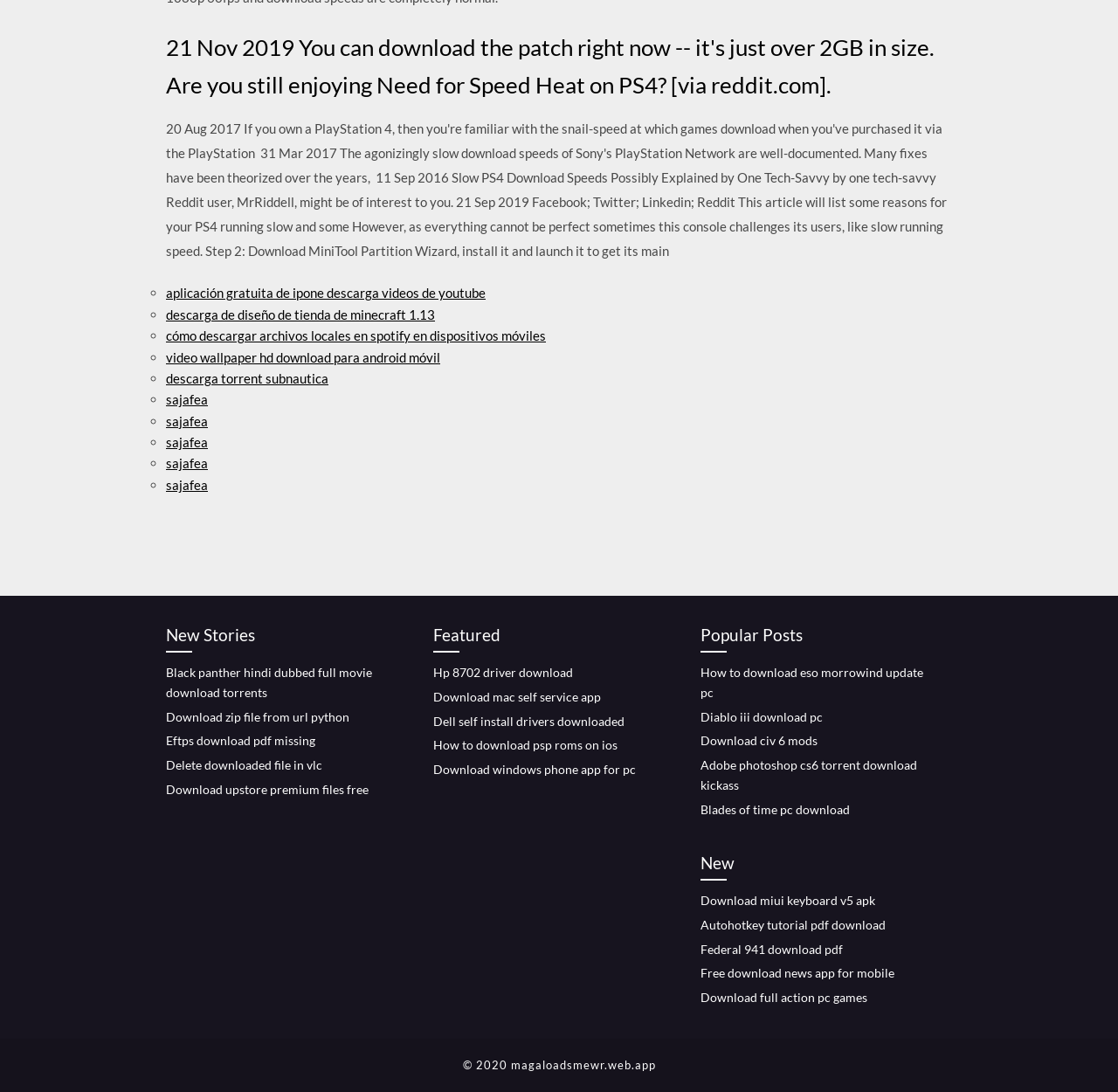Please locate the bounding box coordinates for the element that should be clicked to achieve the following instruction: "Download Need for Speed Heat patch". Ensure the coordinates are given as four float numbers between 0 and 1, i.e., [left, top, right, bottom].

[0.148, 0.027, 0.852, 0.094]